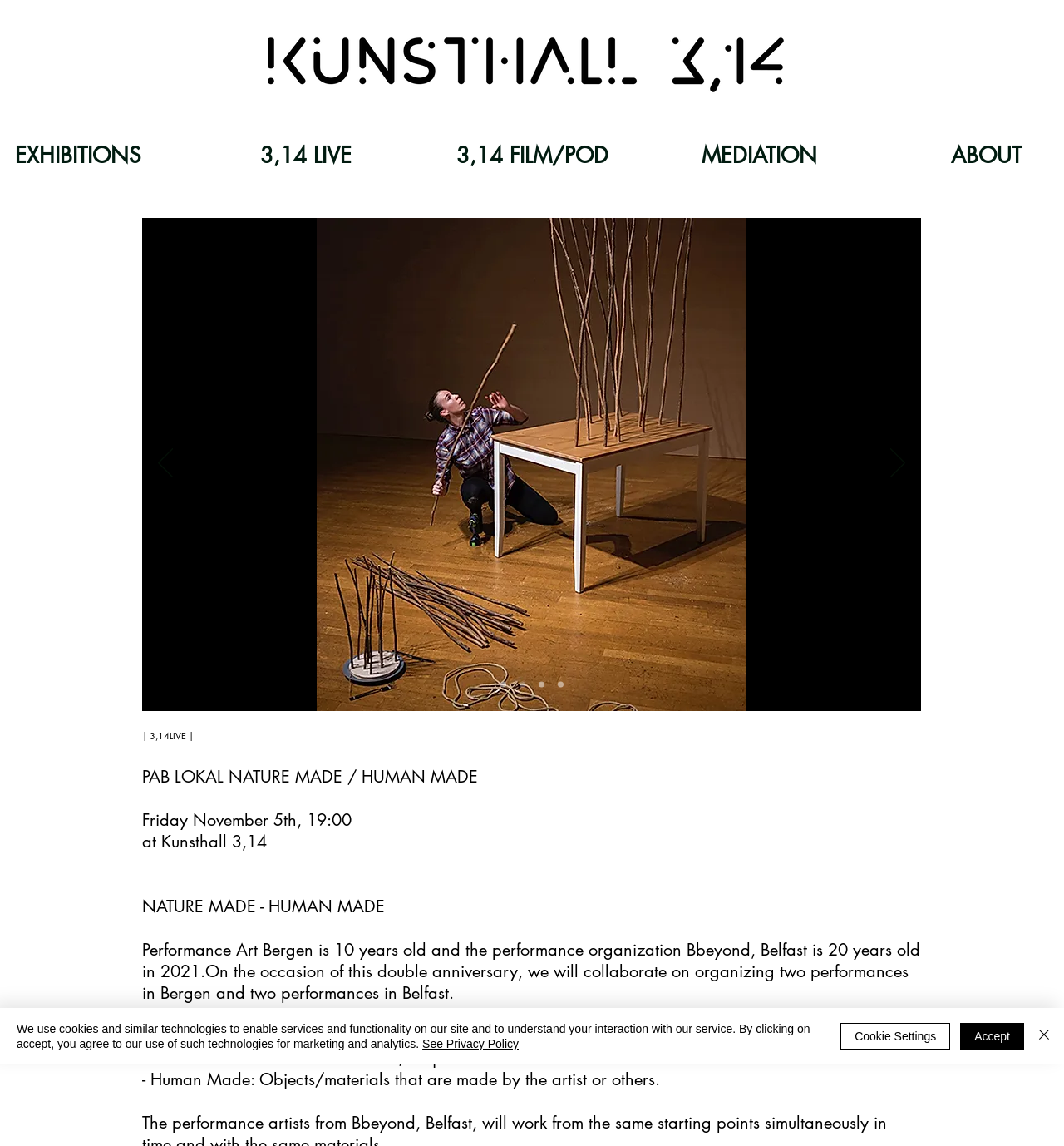Can you show the bounding box coordinates of the region to click on to complete the task described in the instruction: "View the slideshow"?

[0.134, 0.19, 0.866, 0.62]